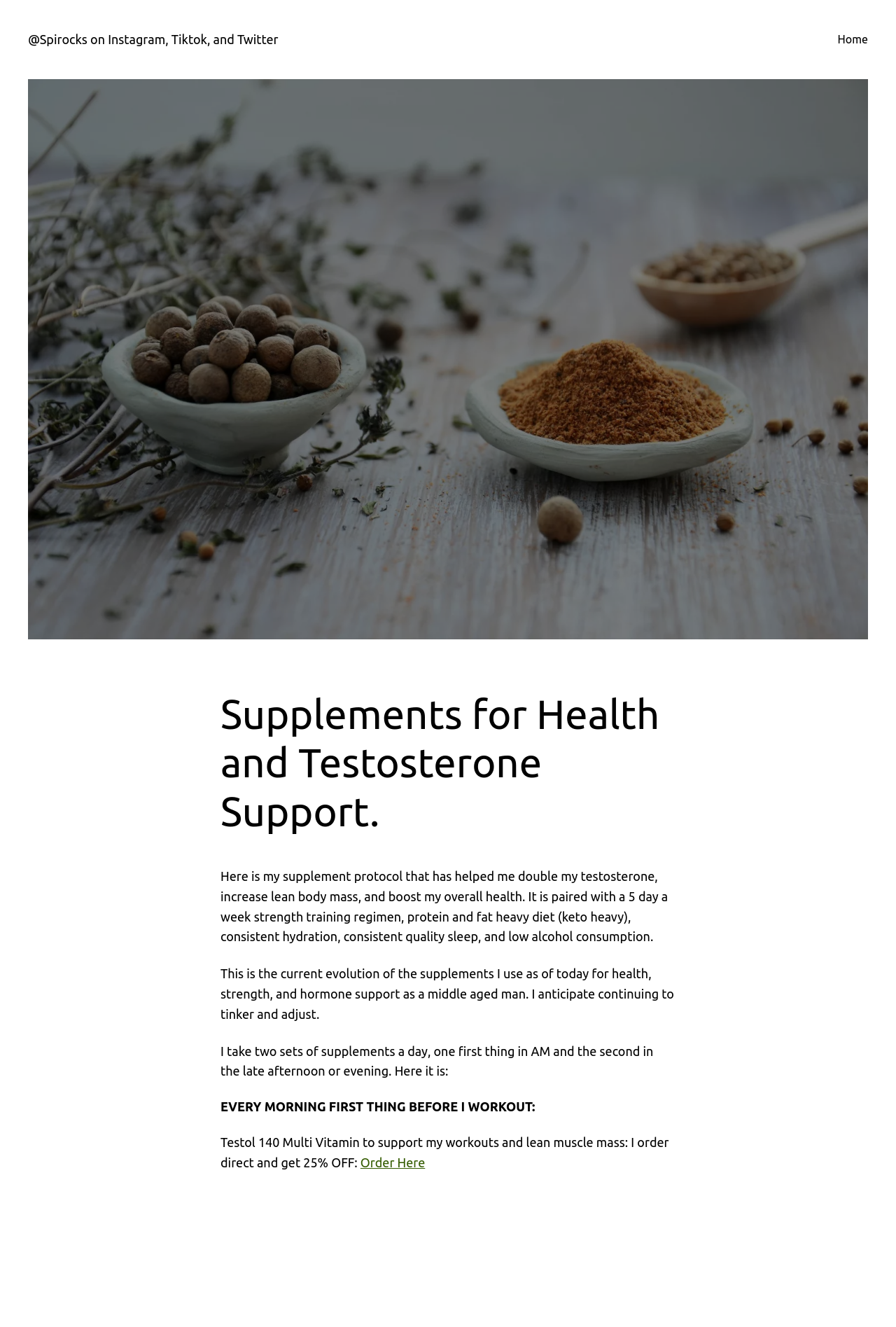What is the author's goal for taking supplements?
Using the image as a reference, answer with just one word or a short phrase.

To double testosterone